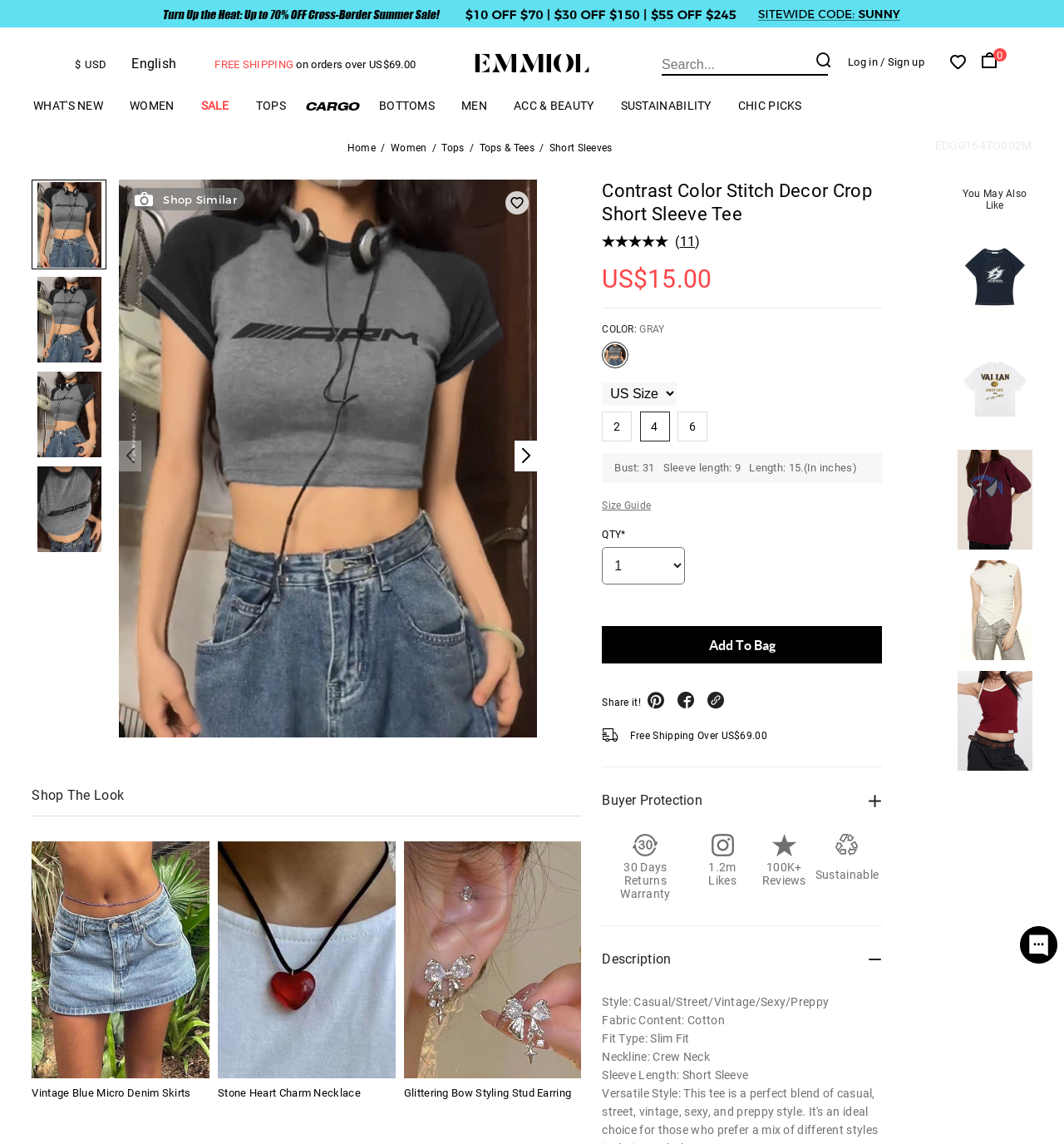Please specify the bounding box coordinates for the clickable region that will help you carry out the instruction: "View women's clothing".

[0.122, 0.087, 0.164, 0.106]